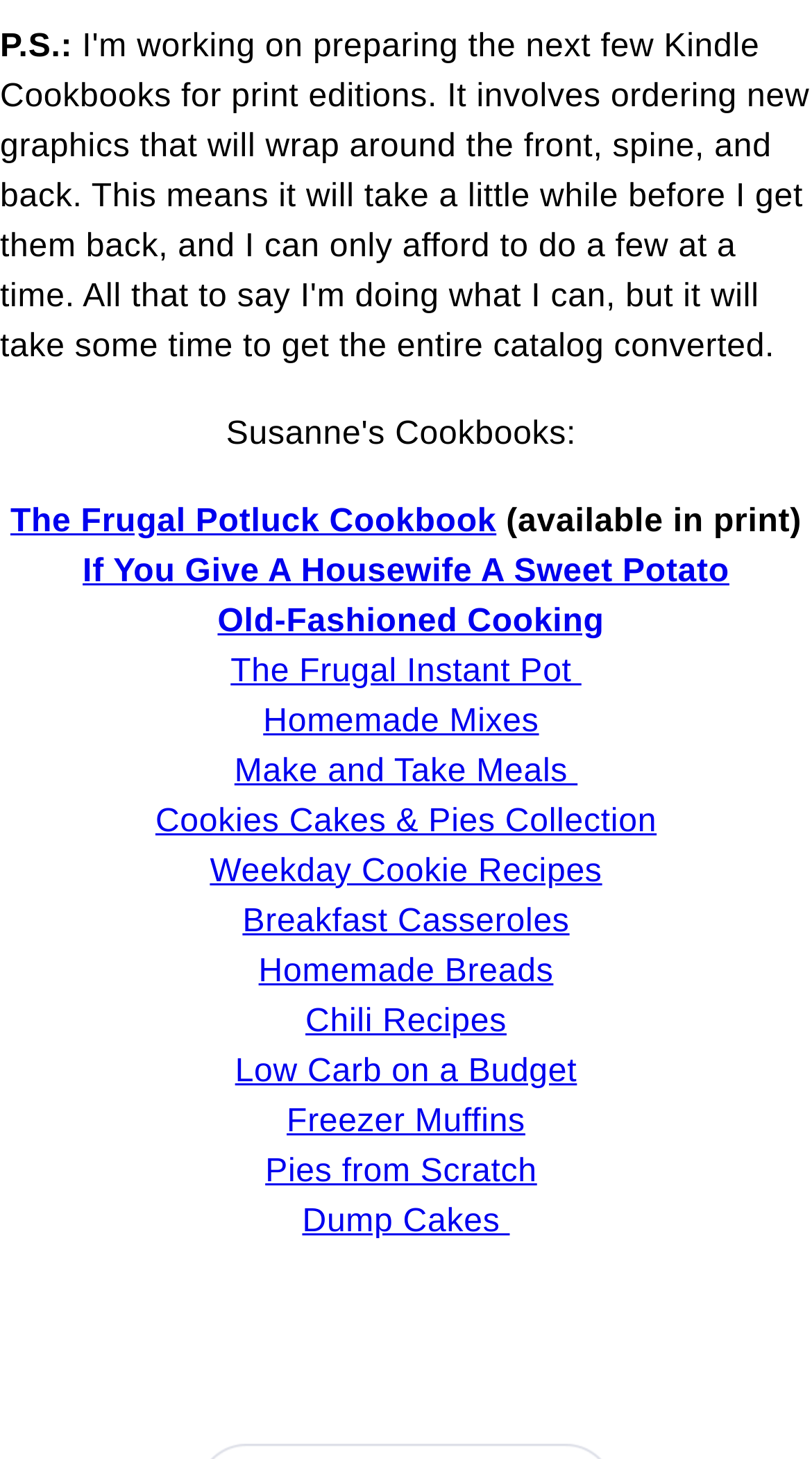Locate the bounding box coordinates of the clickable region necessary to complete the following instruction: "Browse 'Homemade Mixes'". Provide the coordinates in the format of four float numbers between 0 and 1, i.e., [left, top, right, bottom].

[0.324, 0.482, 0.664, 0.506]